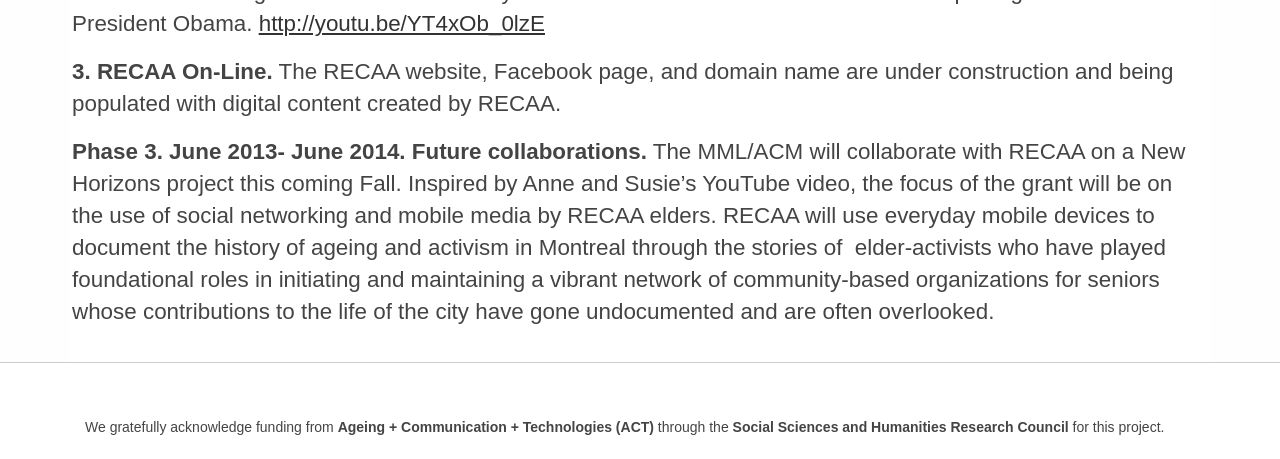What is the phase mentioned on the webpage?
Please provide a detailed and thorough answer to the question.

The StaticText element with OCR text 'Phase 3. June 2013- June 2014. Future collaborations.' indicates that the phase mentioned on the webpage is Phase 3.